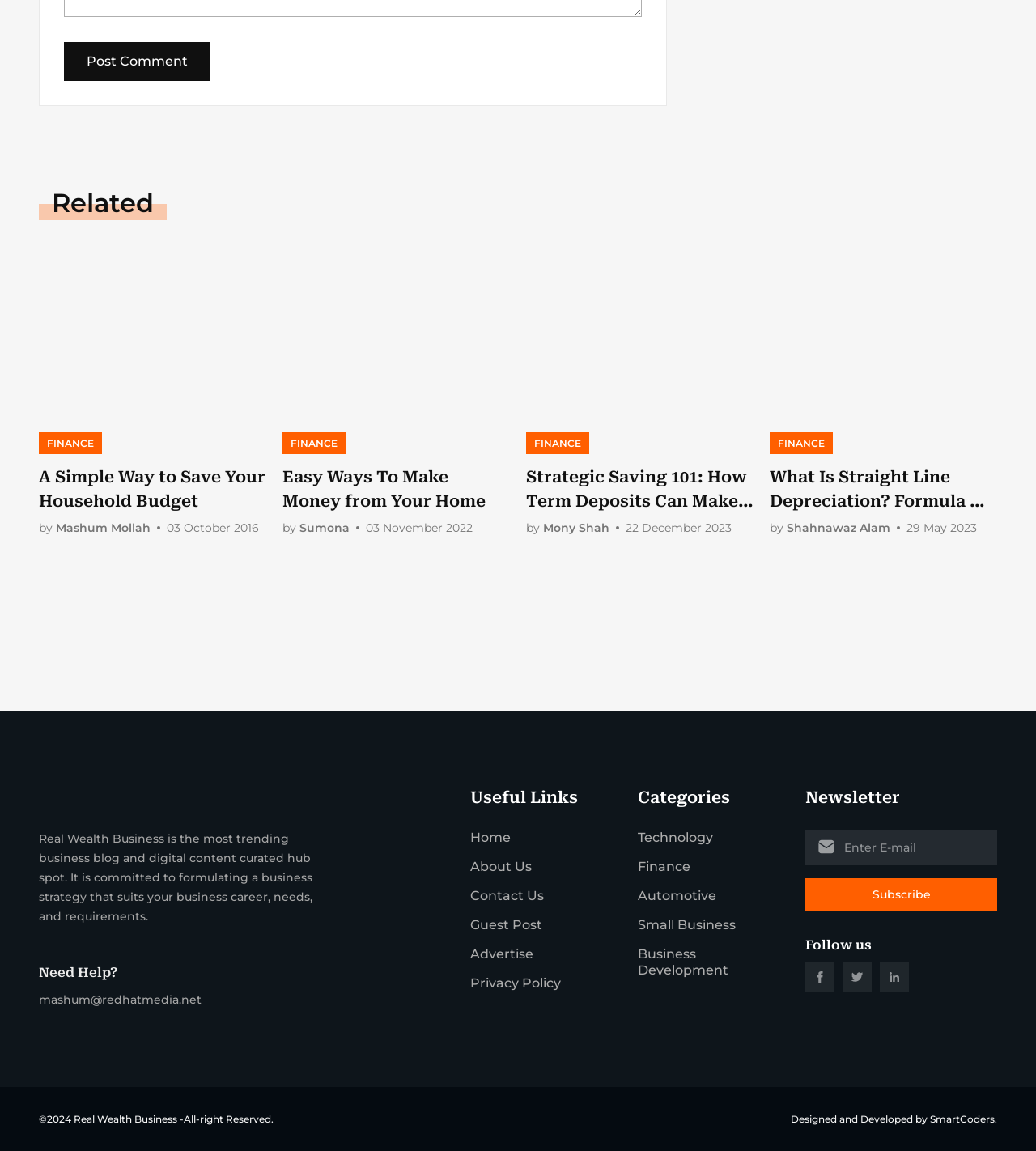Locate the bounding box coordinates of the segment that needs to be clicked to meet this instruction: "Subscribe to the newsletter".

[0.778, 0.763, 0.962, 0.792]